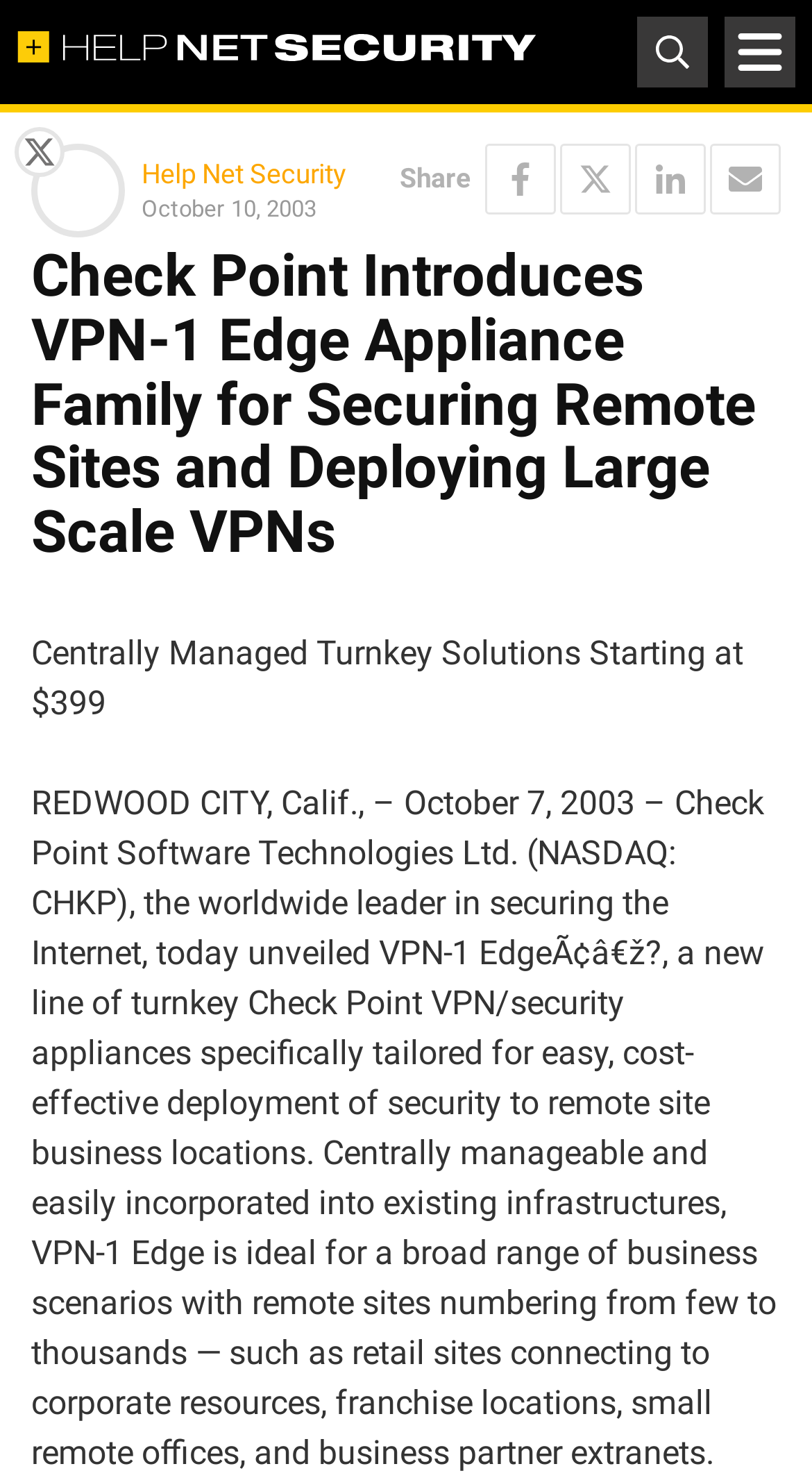Provide a single word or phrase to answer the given question: 
What is the purpose of VPN-1 Edge?

Securing remote sites and deploying large scale VPNs